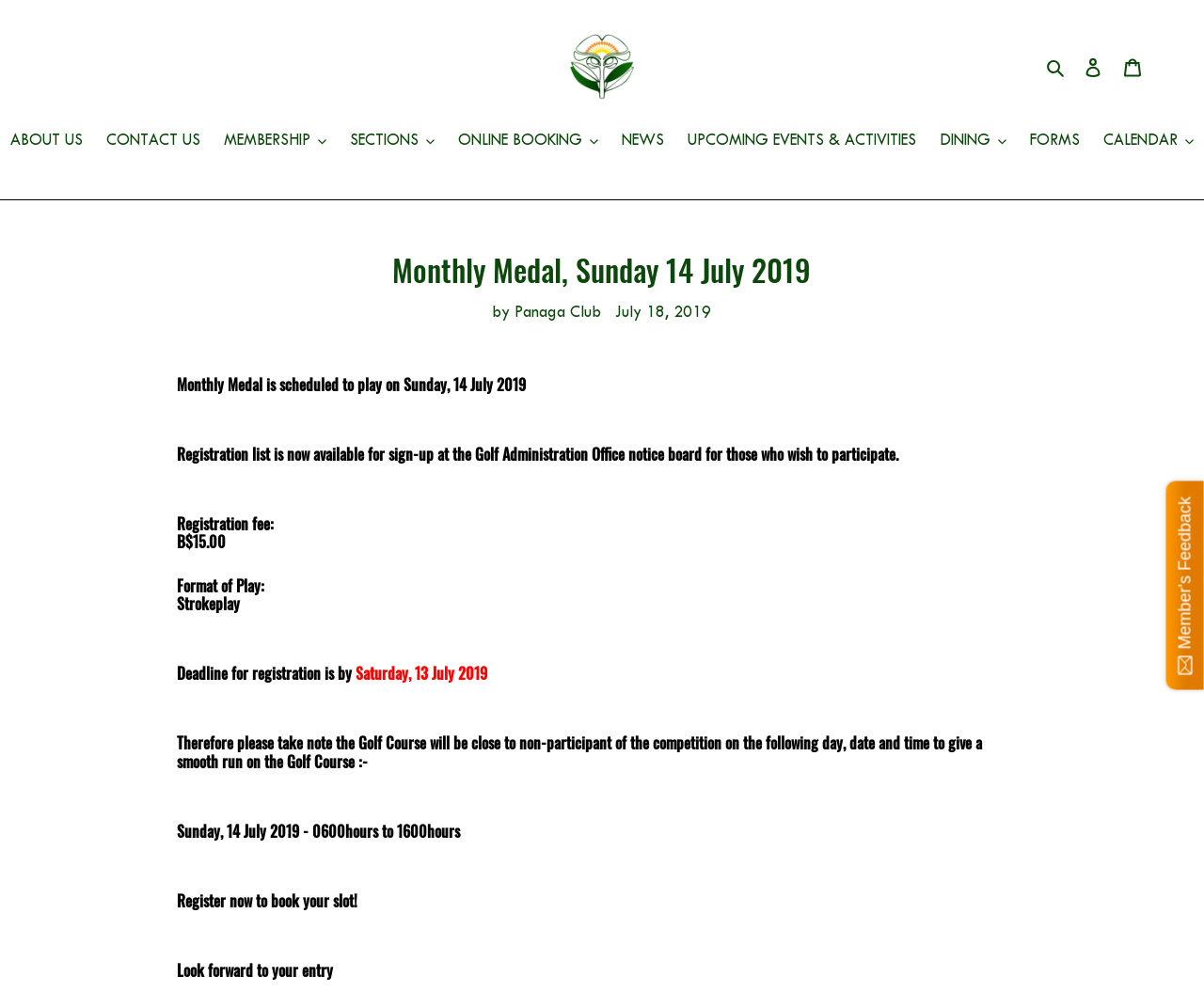Please use the details from the image to answer the following question comprehensively:
What is the registration fee for the Monthly Medal event?

I found the answer by looking at the heading 'Registration fee: B$15.00' which provides the registration fee for the event.